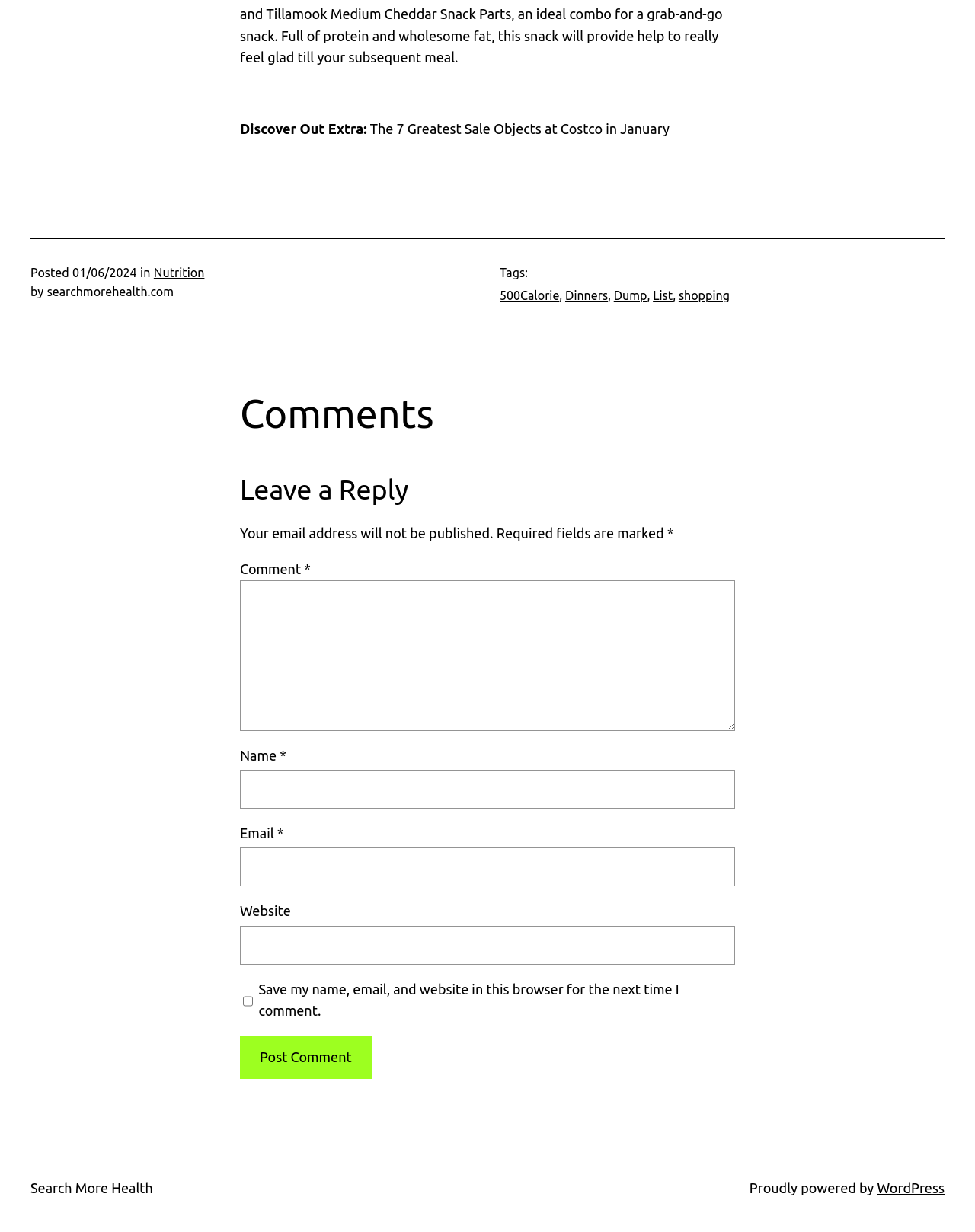Using the description: "parent_node: Email * aria-describedby="email-notes" name="email"", determine the UI element's bounding box coordinates. Ensure the coordinates are in the format of four float numbers between 0 and 1, i.e., [left, top, right, bottom].

[0.246, 0.688, 0.754, 0.72]